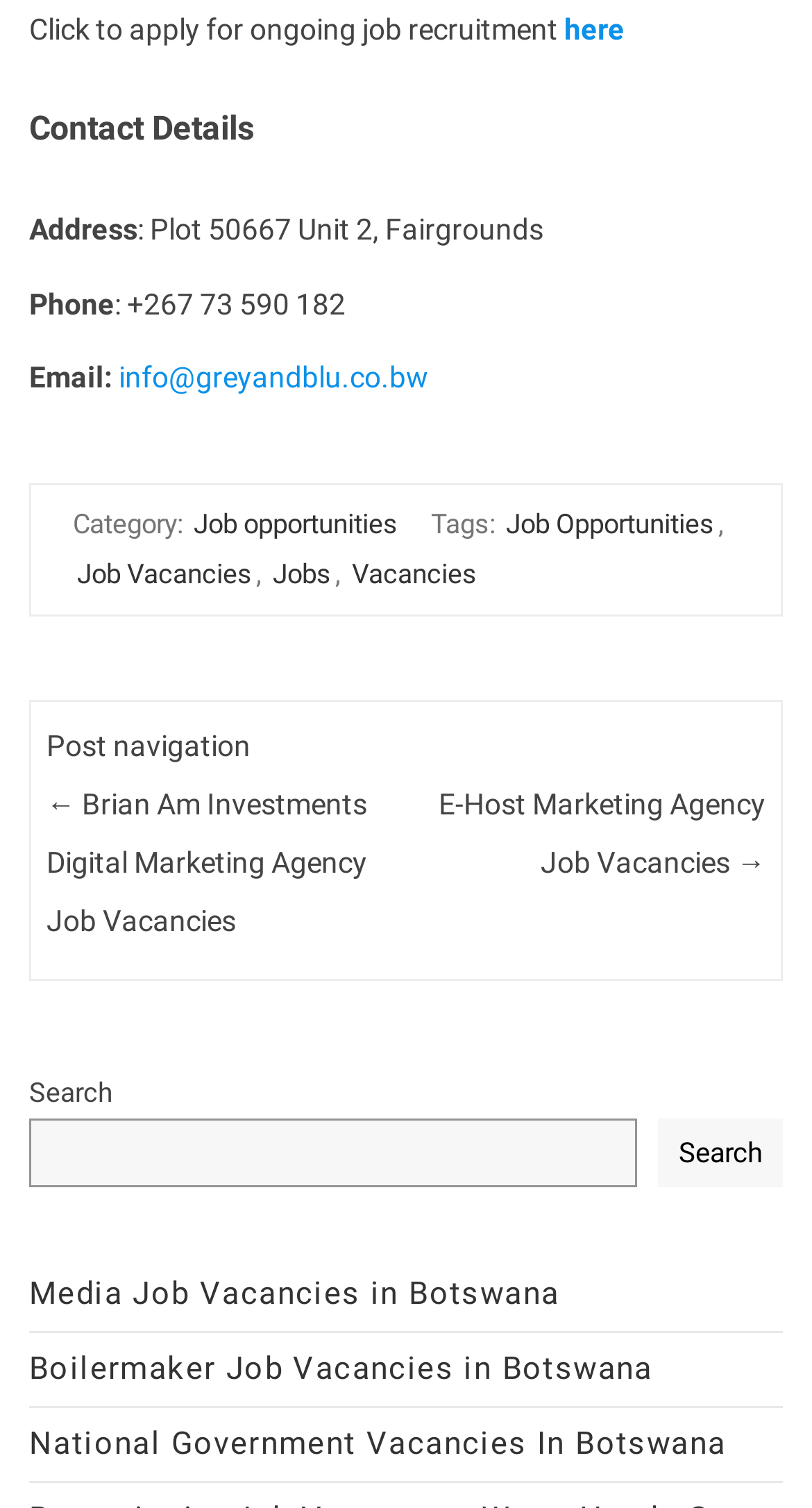Find the bounding box coordinates of the area that needs to be clicked in order to achieve the following instruction: "Click to apply for ongoing job recruitment". The coordinates should be specified as four float numbers between 0 and 1, i.e., [left, top, right, bottom].

[0.036, 0.008, 0.695, 0.03]